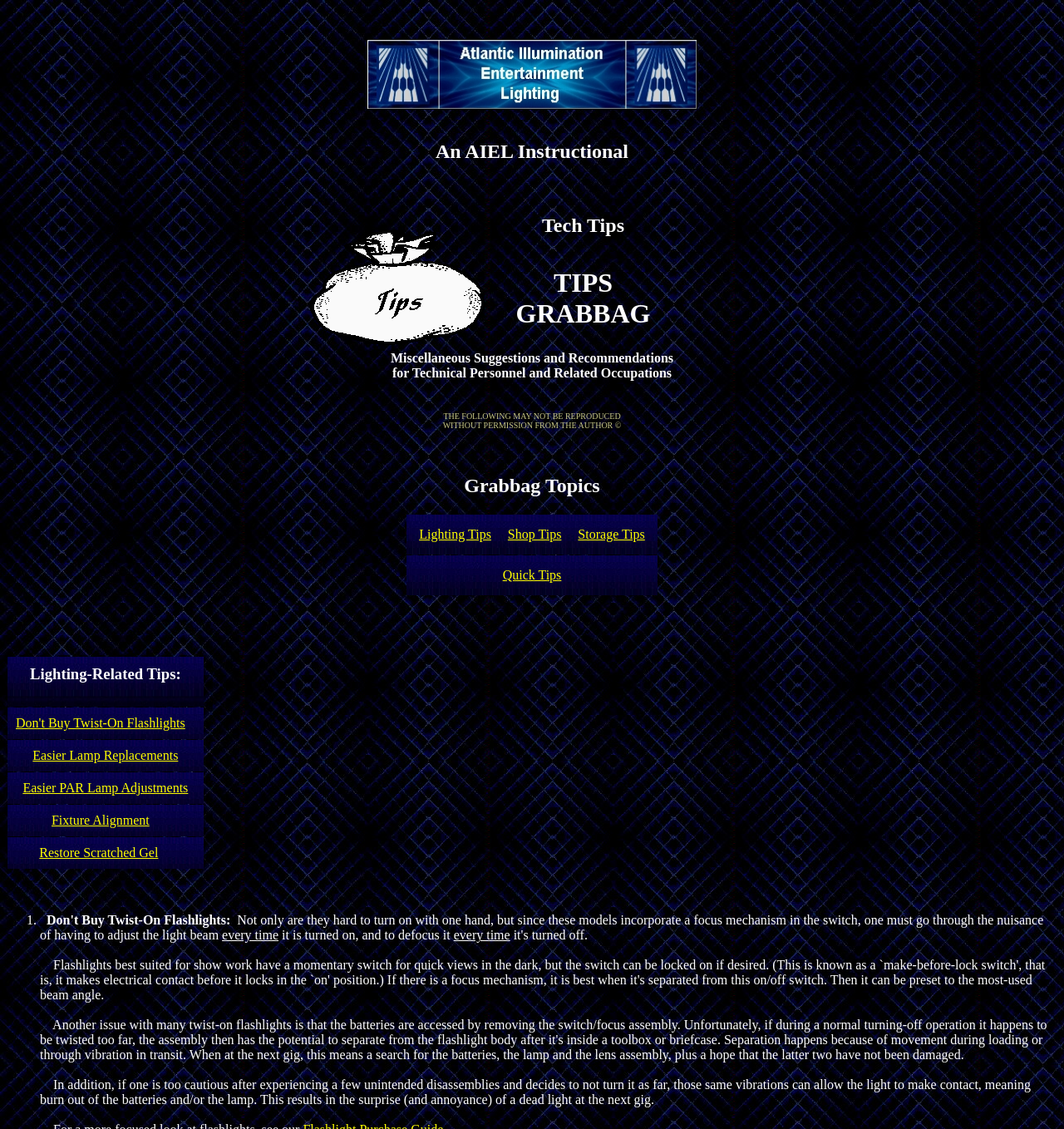Provide a thorough and detailed response to the question by examining the image: 
What is the name of the instructional?

The name of the instructional can be found in the heading element at the top of the webpage, which reads 'Atlantic Illumination Entertainment Lighting An AIEL Instructional'.